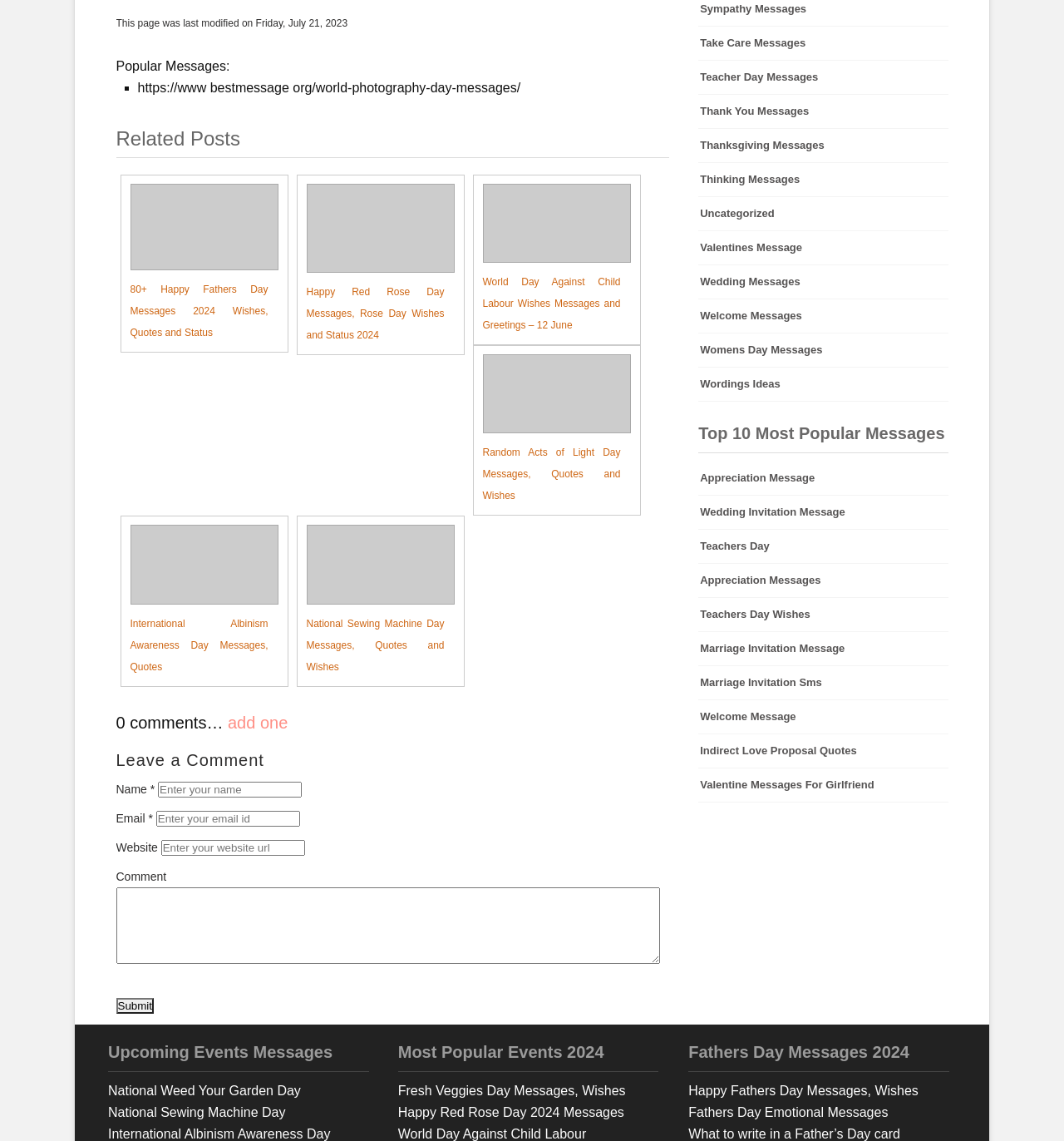Determine the bounding box coordinates for the area that needs to be clicked to fulfill this task: "Click on the 'Take Care Messages' link". The coordinates must be given as four float numbers between 0 and 1, i.e., [left, top, right, bottom].

[0.656, 0.023, 0.891, 0.052]